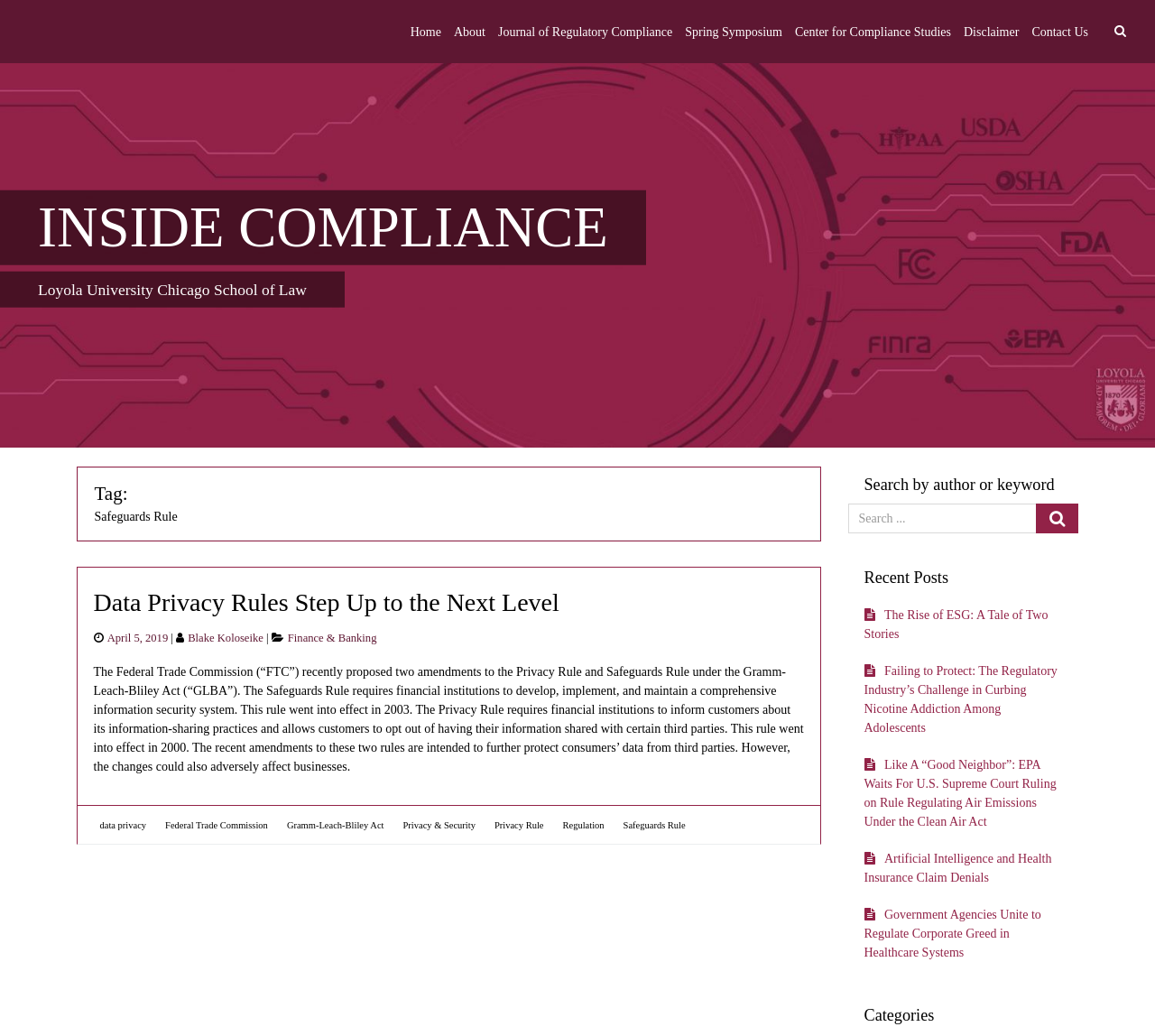Identify the bounding box of the UI element that matches this description: "Home".

[0.355, 0.016, 0.382, 0.045]